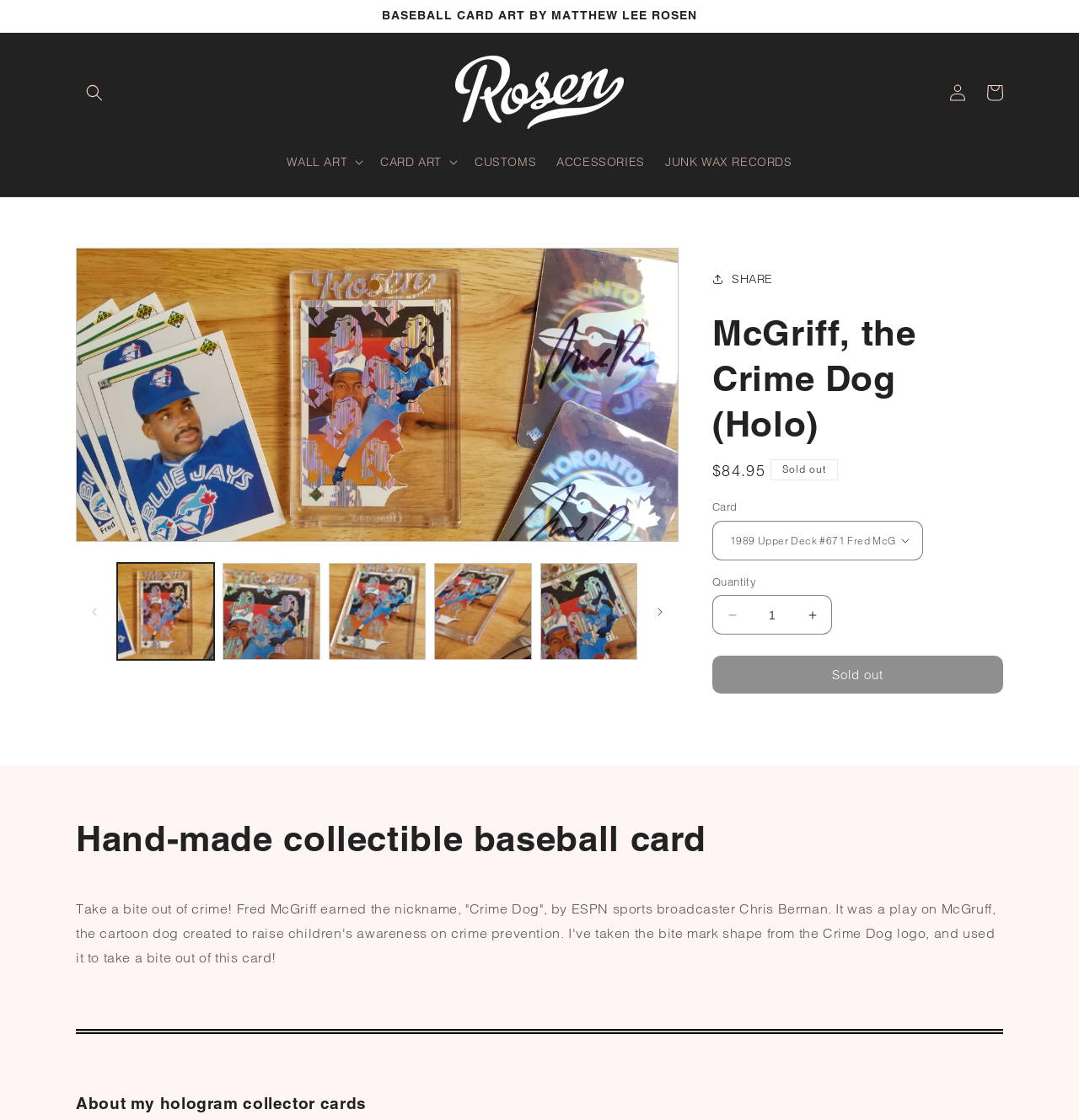Describe all significant elements and features of the webpage.

This webpage is dedicated to showcasing holographic collectible baseball cards created by artist Matthew Lee Rosen, featuring Fred McGriff and McGruff the Crime Dog. At the top, there is an announcement section with a title "BASEBALL CARD ART BY MATTHEW LEE ROSEN" and a search button. Below this, there is a signature logo of the artist, accompanied by an image.

The main navigation menu is located on the left side, with buttons for "WALL ART", "CARD ART", "CUSTOMS", "ACCESSORIES", and "JUNK WAX RECORDS". On the right side, there are links to "Log in" and a "Cart" button.

The central section of the page is dedicated to showcasing the baseball card art. There is a large image of the card, with a gallery viewer that allows users to navigate through multiple images. The gallery viewer has buttons to load different images, and users can also slide left and right to view more images.

Below the gallery viewer, there is a section with details about the product, including a heading "McGriff, the Crime Dog (Holo)" and a status indicator showing that the item is sold out. There is also a section with pricing information, including a regular price of $84.95. Users can select the quantity of the item they want to purchase, and there is a button to add the item to the cart.

Further down the page, there is a section with a heading "Hand-made collectible baseball card" and a detailed description of the card, including its inspiration and design. The page also includes a separator line and a final section with a heading "About my hologram collector cards".